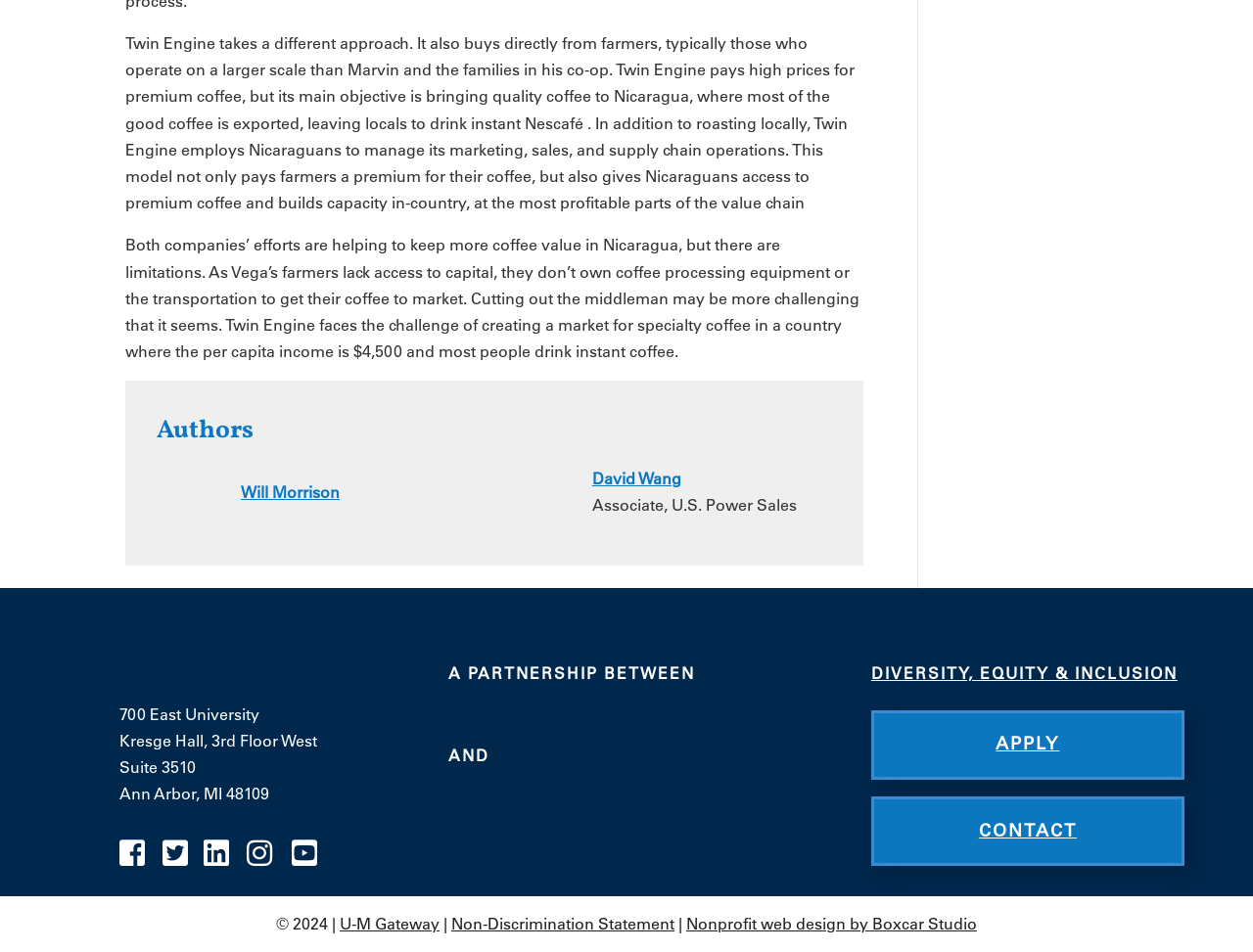What is the per capita income in Nicaragua?
Use the image to give a comprehensive and detailed response to the question.

The text states that the per capita income in Nicaragua is $4,500, which is a challenge for Twin Engine in creating a market for specialty coffee.